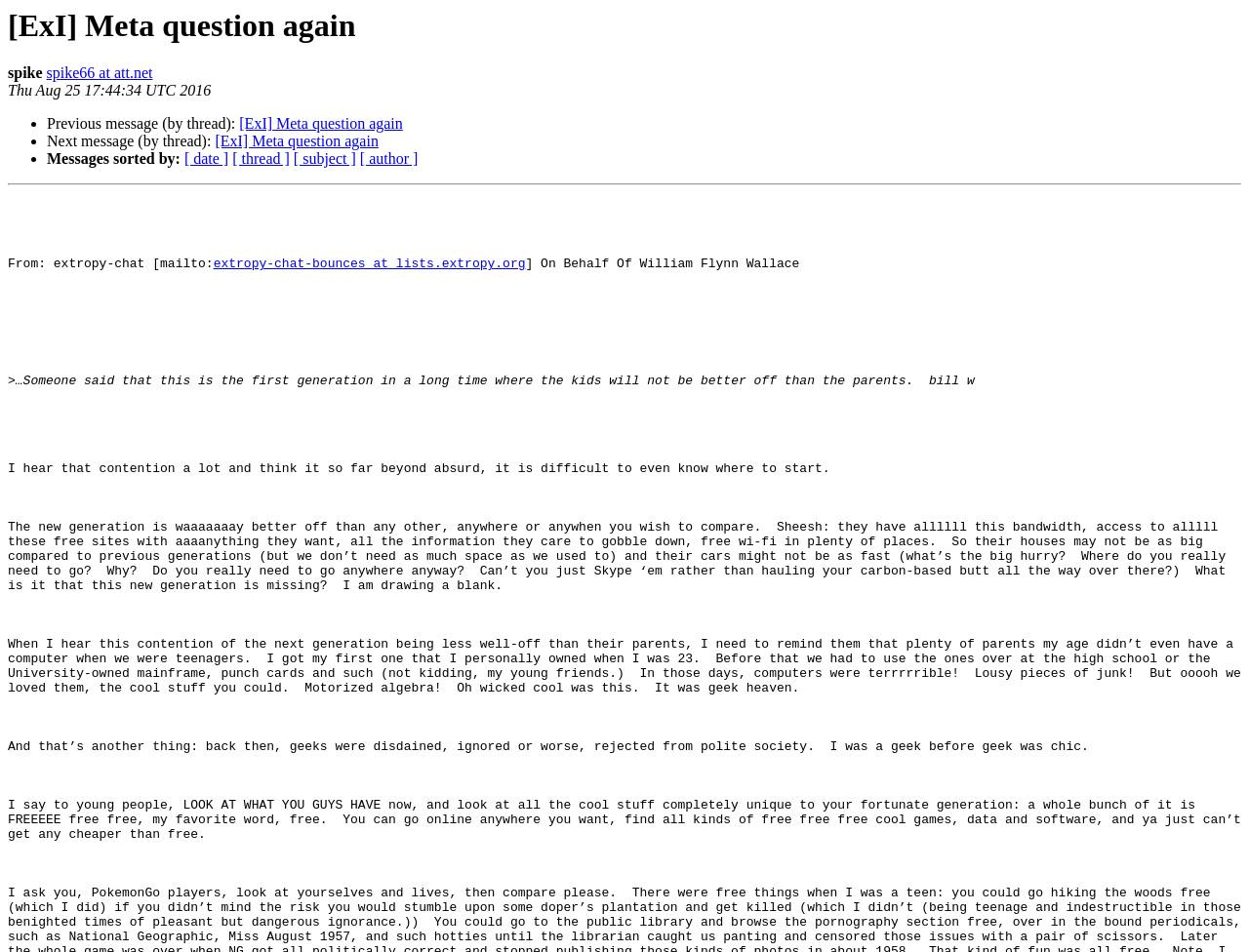Answer succinctly with a single word or phrase:
What are the options to sort messages by?

date, thread, subject, author